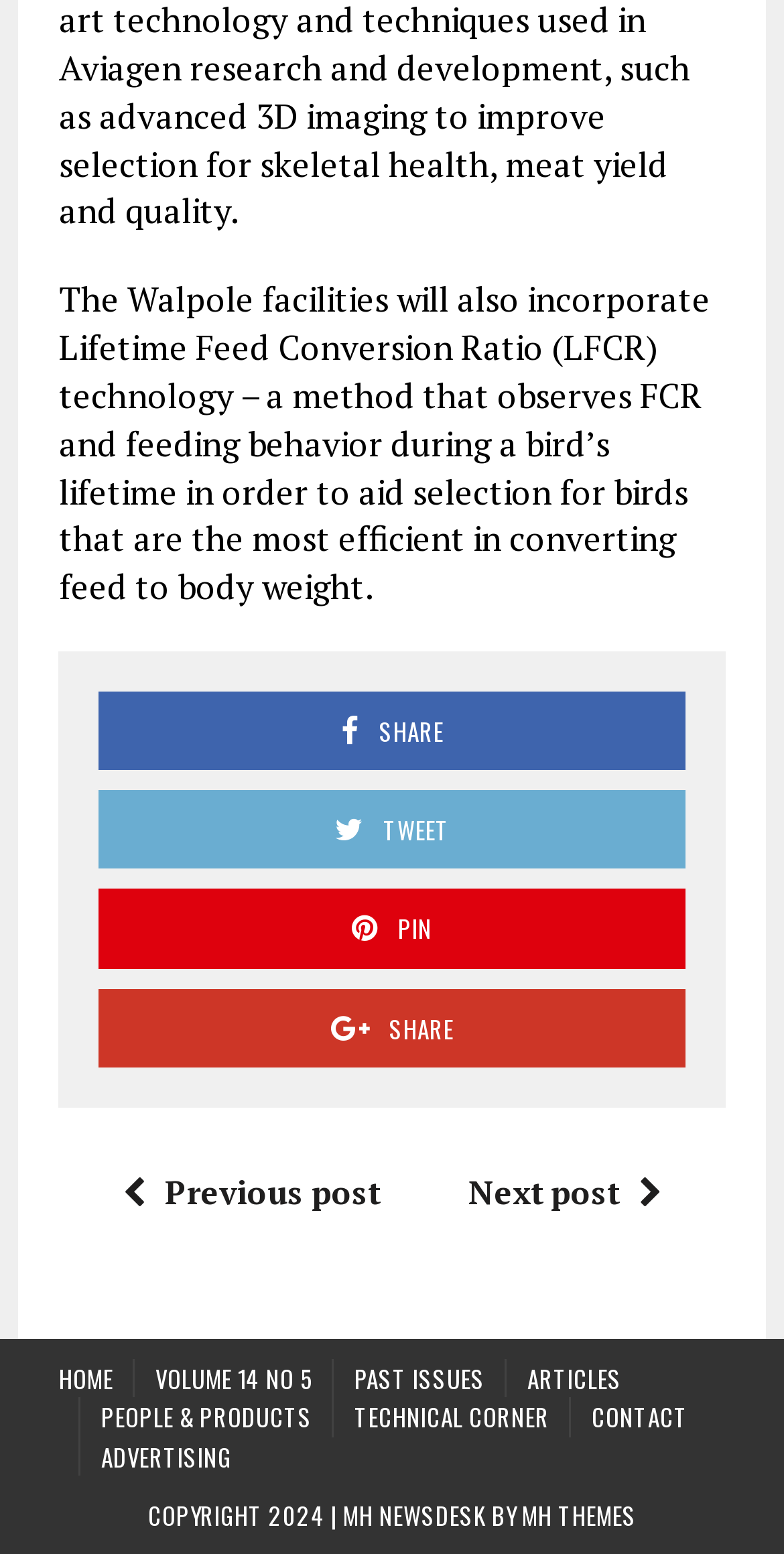Using the provided element description: "Volume 14 No 5", identify the bounding box coordinates. The coordinates should be four floats between 0 and 1 in the order [left, top, right, bottom].

[0.198, 0.875, 0.398, 0.9]